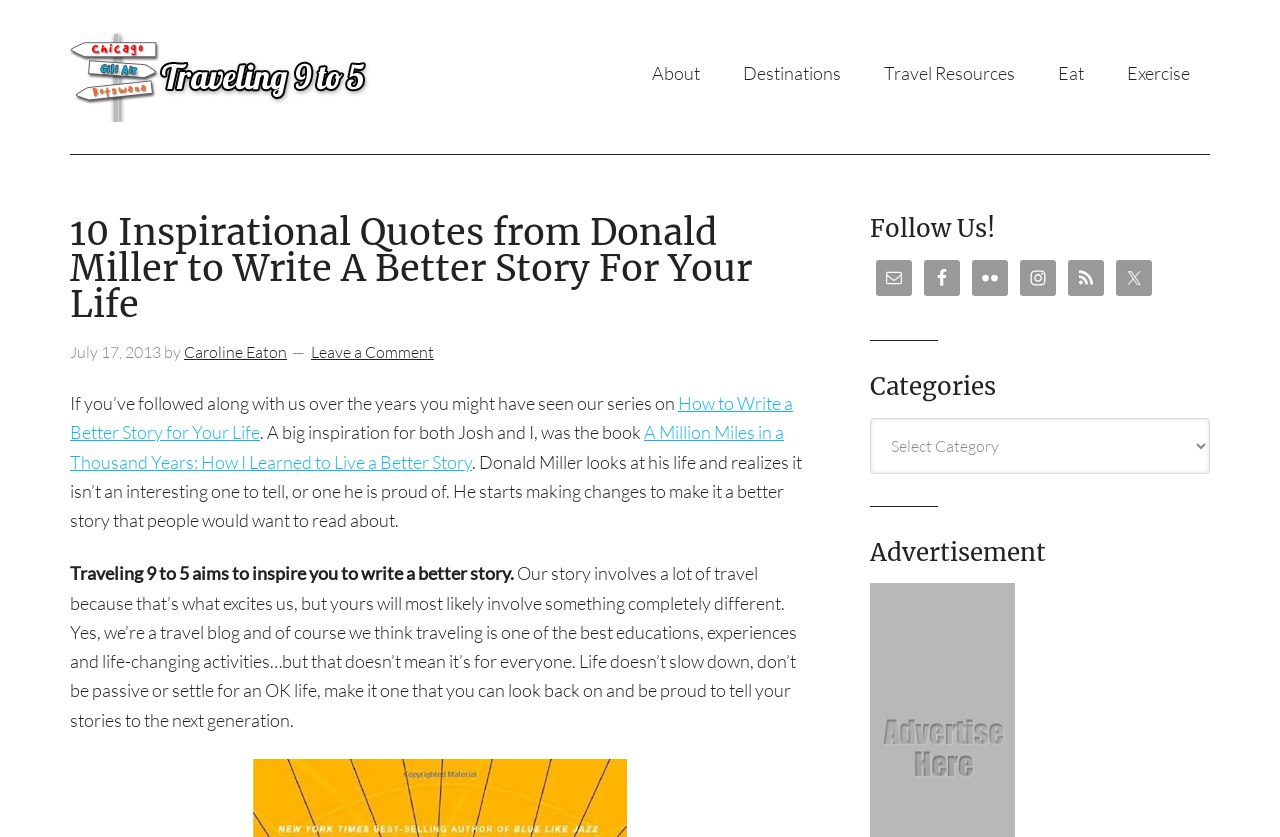Locate the bounding box coordinates of the area that needs to be clicked to fulfill the following instruction: "Read the article 'How to Write a Better Story for Your Life'". The coordinates should be in the format of four float numbers between 0 and 1, namely [left, top, right, bottom].

[0.055, 0.468, 0.62, 0.53]